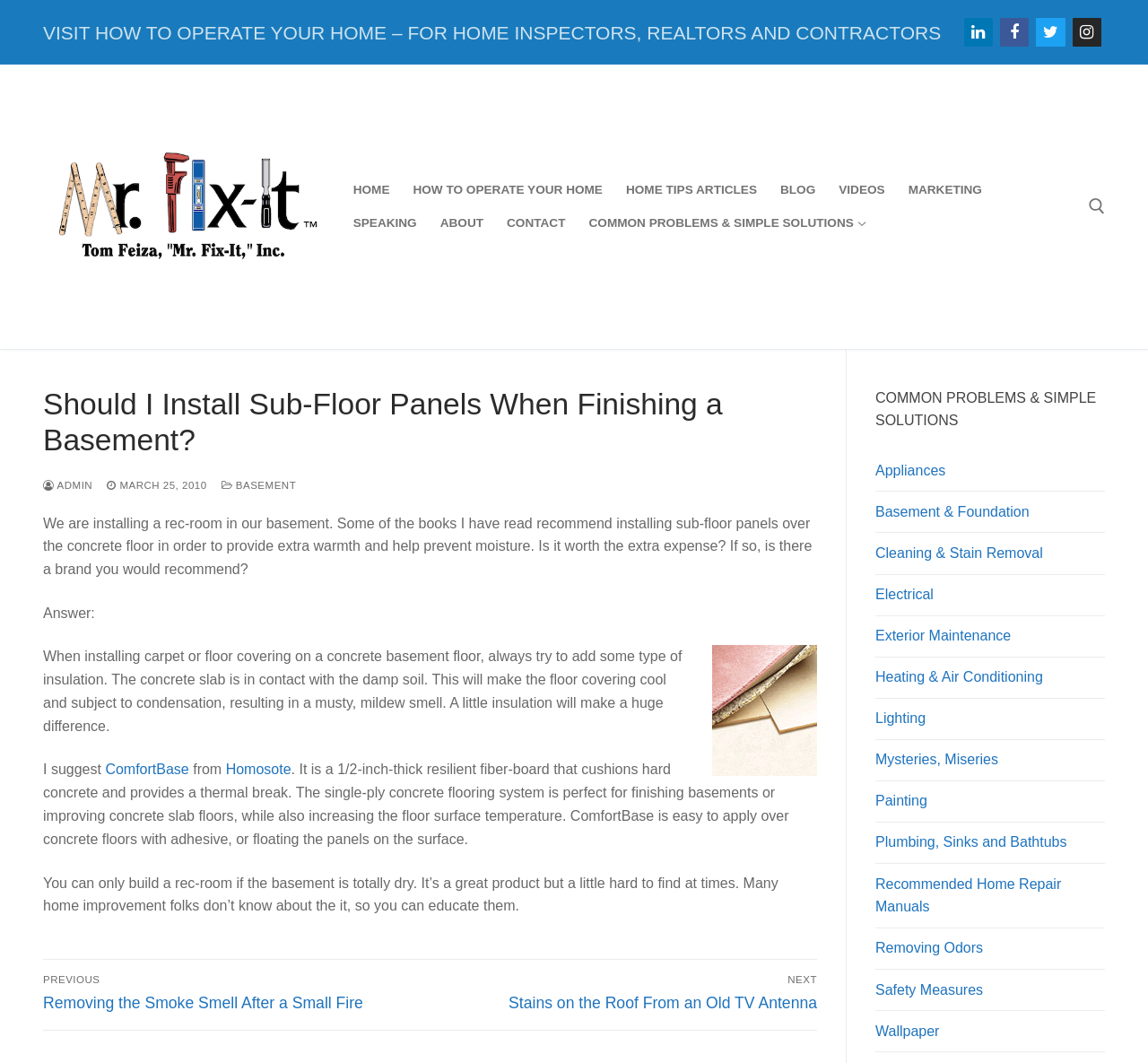Identify the bounding box coordinates of the specific part of the webpage to click to complete this instruction: "Read the previous post".

[0.038, 0.916, 0.368, 0.951]